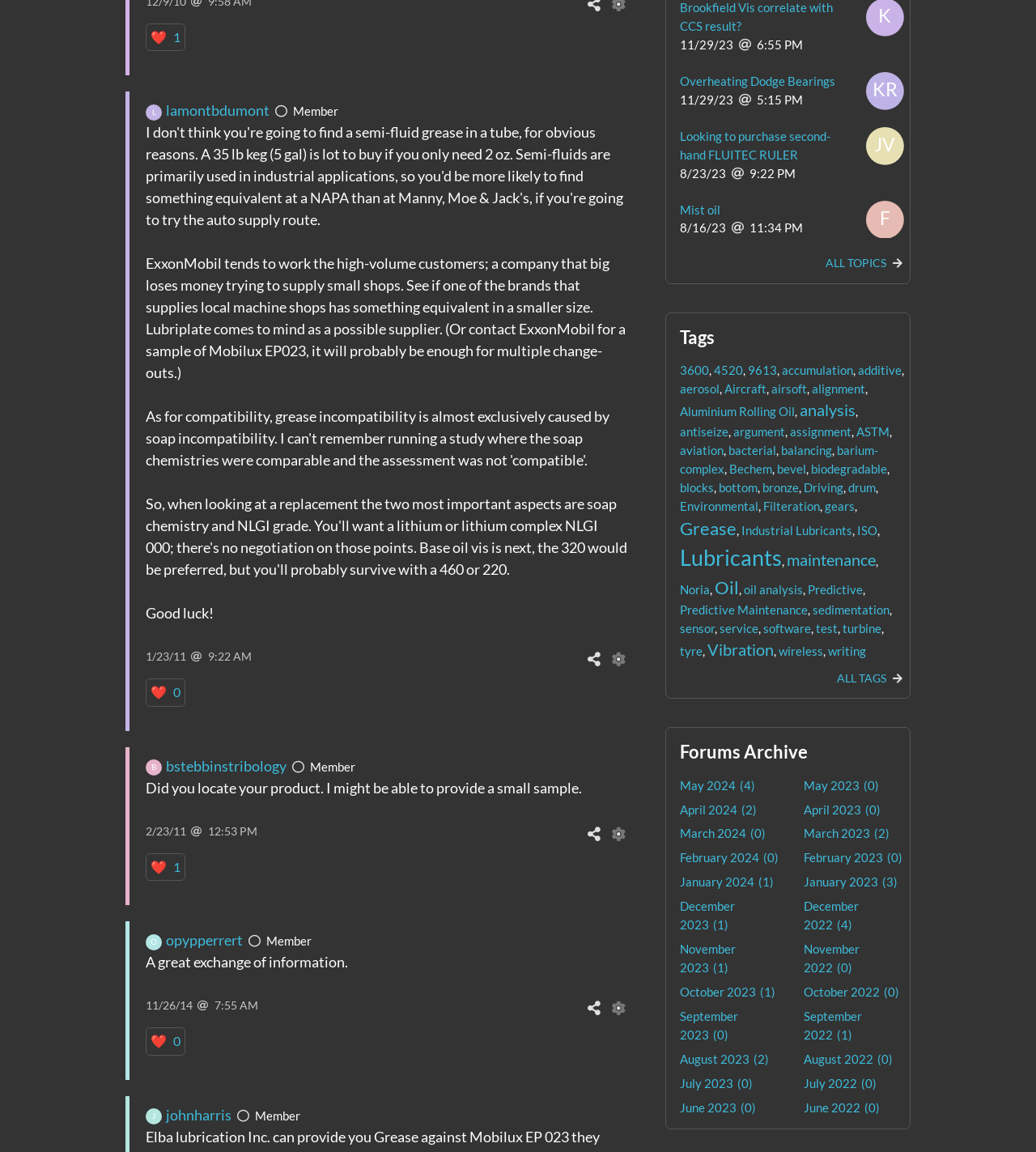Please determine the bounding box coordinates, formatted as (top-left x, top-left y, bottom-right x, bottom-right y), with all values as floating point numbers between 0 and 1. Identify the bounding box of the region described as: Privacy Policy

None